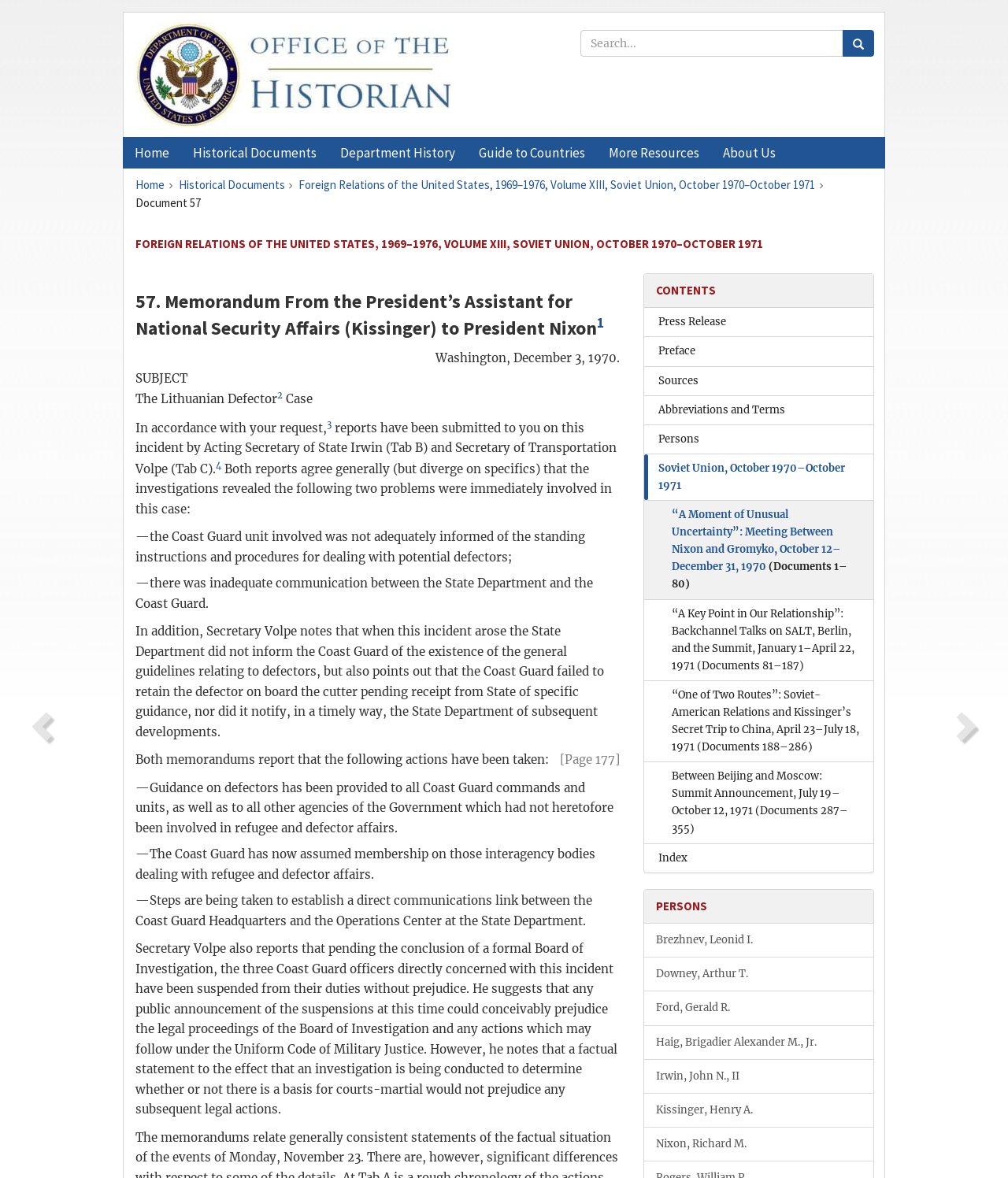What is the subject of the memorandum?
Use the screenshot to answer the question with a single word or phrase.

The Lithuanian Defector